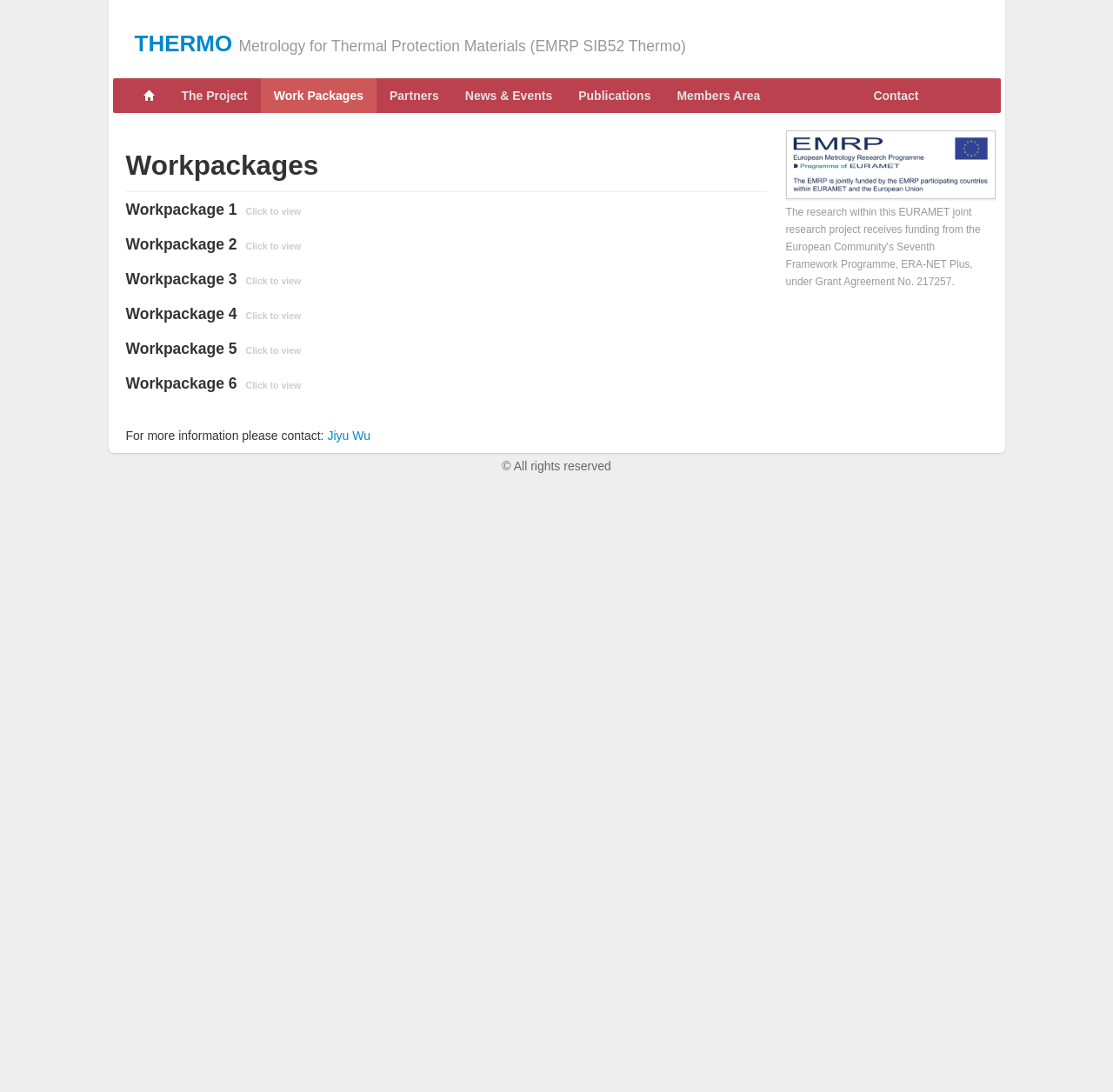Locate the bounding box coordinates of the area that needs to be clicked to fulfill the following instruction: "Check the News & Events". The coordinates should be in the format of four float numbers between 0 and 1, namely [left, top, right, bottom].

[0.406, 0.072, 0.508, 0.104]